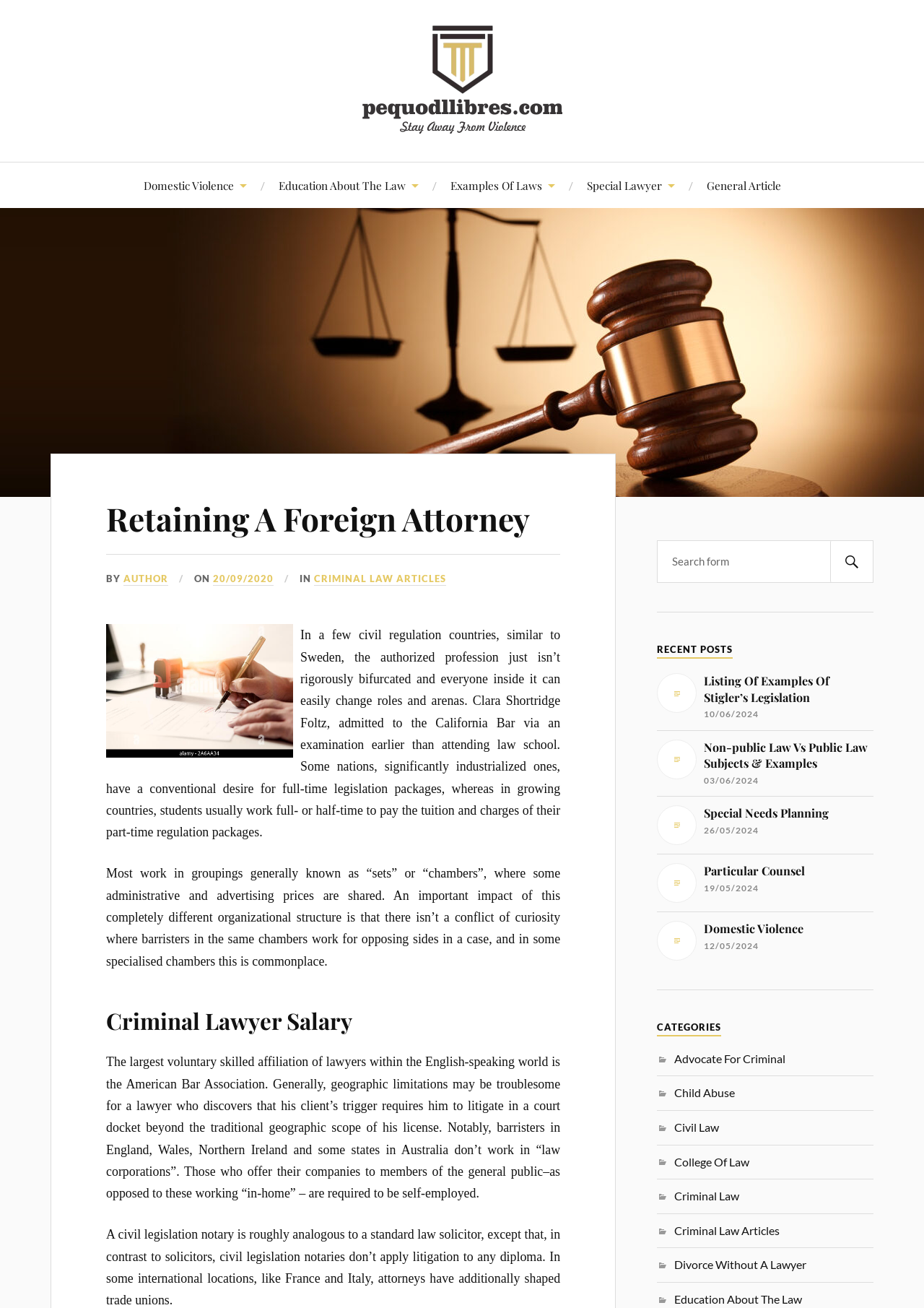Illustrate the webpage's structure and main components comprehensively.

This webpage is about law-related topics, specifically focusing on retaining a foreign attorney. At the top, there is a logo and a link to the website "pequodllibres.com". Below that, there are five links to different categories: "Domestic Violence", "Education About The Law", "Examples Of Laws", "Special Lawyer", and "General Article".

The main content of the webpage is divided into sections. The first section has a heading "Retaining A Foreign Attorney" and a brief description of the topic. Below that, there is an image related to law and attorneys. The text explains how the legal profession is not strictly divided in some countries, and how Clara Shortridge Foltz was admitted to the California Bar through an examination.

The next section discusses how lawyers work in groups, sharing administrative and advertising costs, and how this structure affects conflicts of interest. The following section has a heading "Criminal Lawyer Salary" and discusses the American Bar Association and how lawyers may need to litigate in courts beyond their licensed geographic area.

The webpage also features a search box and a button with a magnifying glass icon. Below that, there is a section titled "RECENT POSTS" with five links to recent articles, each with a date and a brief title. The articles are about various law-related topics, including examples of Stigler's law, private law vs public law, special needs planning, and domestic violence.

On the right side of the webpage, there is a section titled "CATEGORIES" with nine links to different categories, including "Advocate For Criminal", "Child Abuse", "Civil Law", and "Criminal Law Articles".